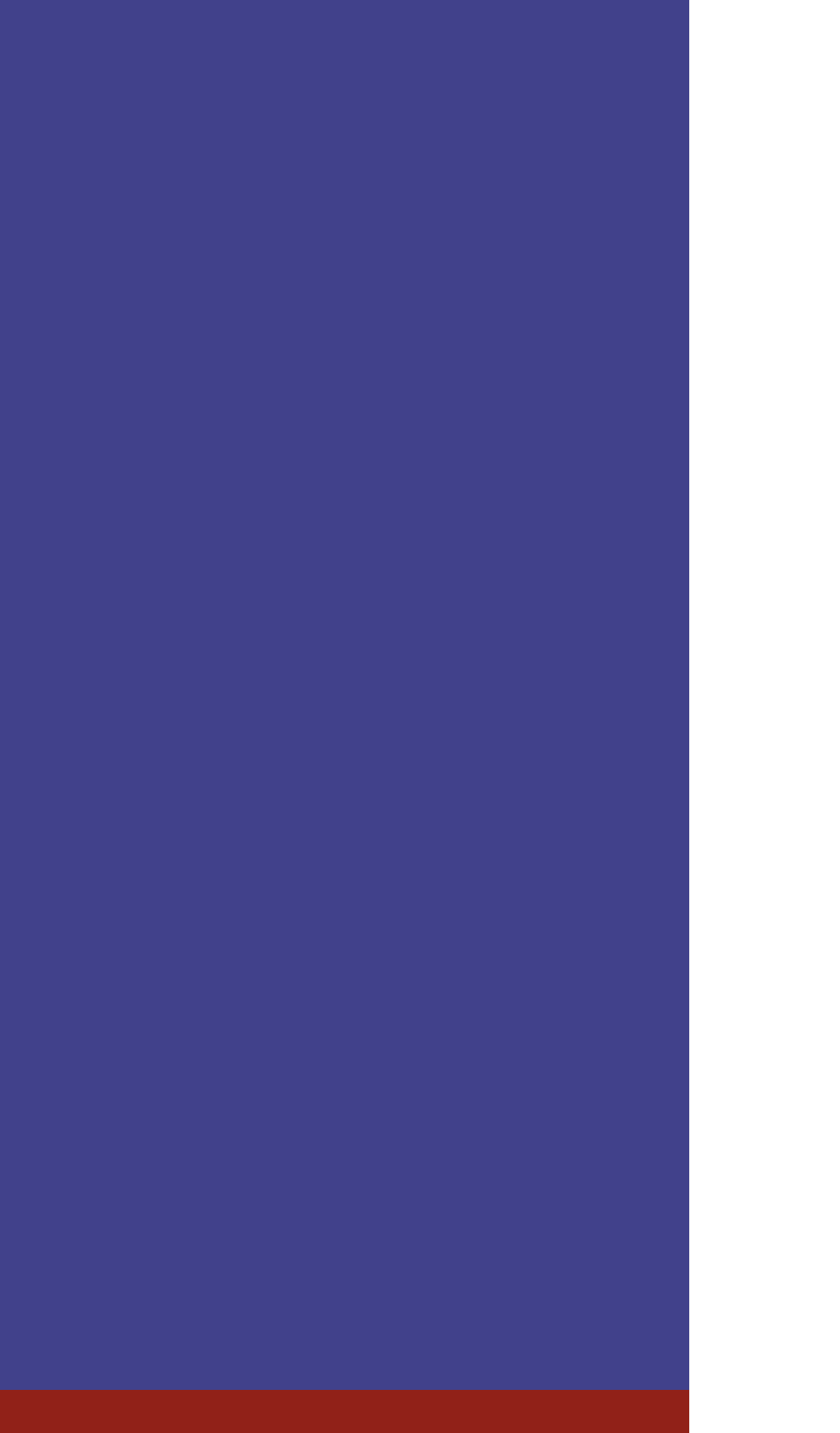Provide the bounding box coordinates of the section that needs to be clicked to accomplish the following instruction: "View working hours."

[0.054, 0.441, 0.567, 0.468]